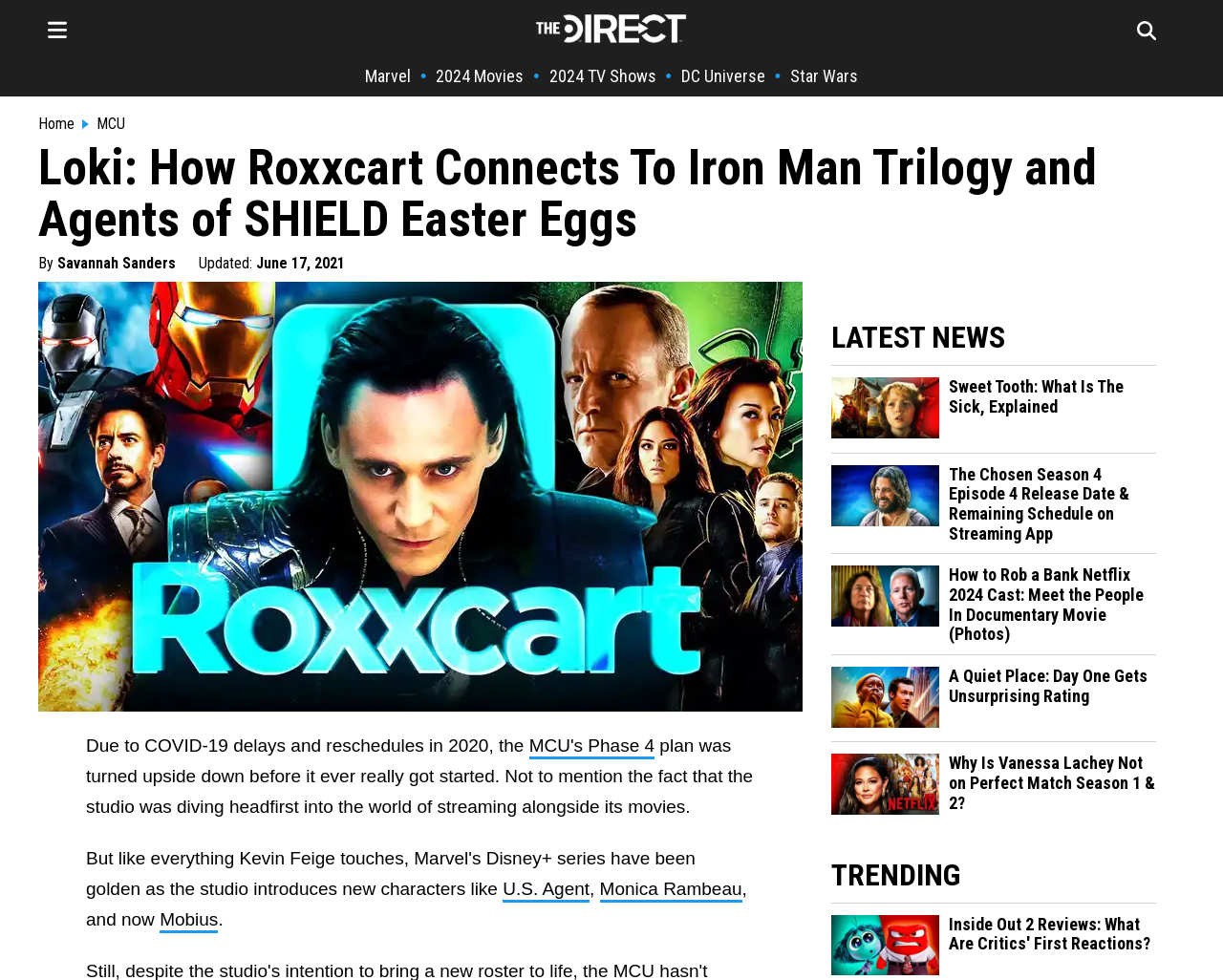Identify the bounding box coordinates of the region I need to click to complete this instruction: "Click on the Marvel link".

[0.298, 0.067, 0.336, 0.088]